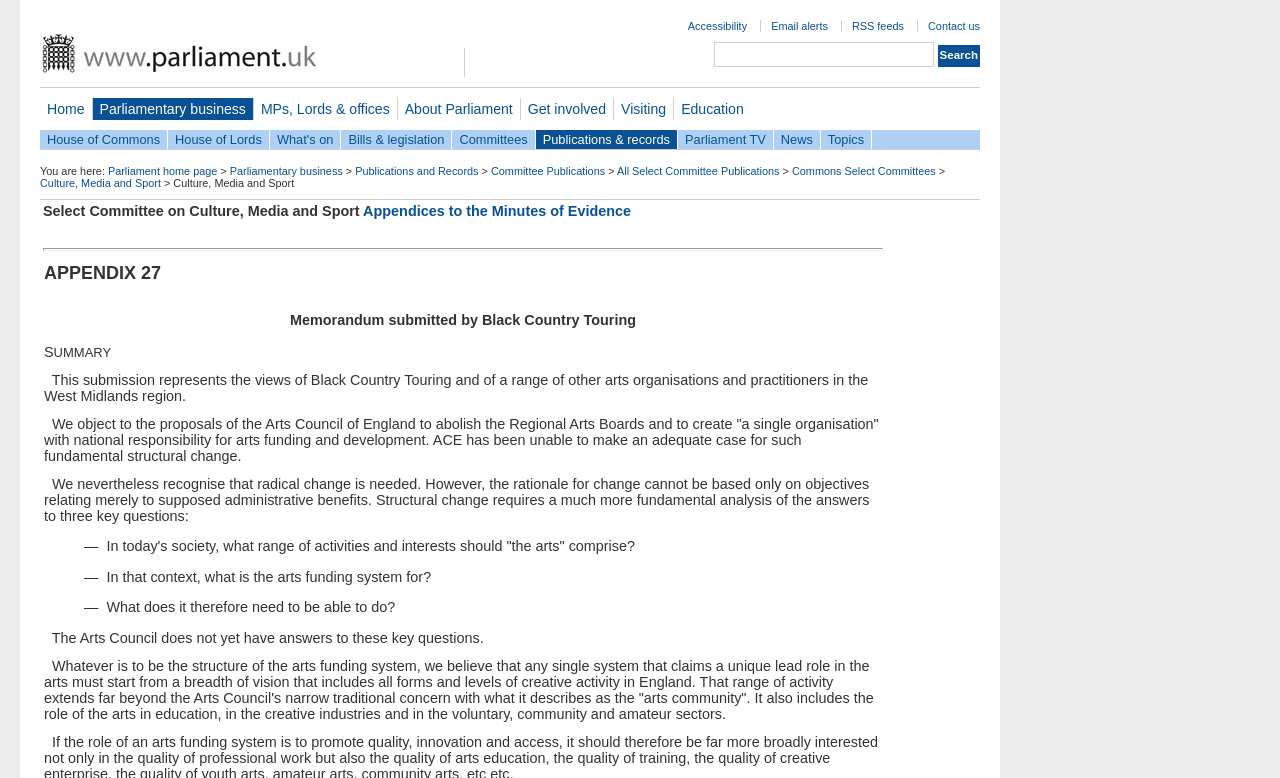Using the provided element description: "Committee Publications", identify the bounding box coordinates. The coordinates should be four floats between 0 and 1 in the order [left, top, right, bottom].

[0.384, 0.212, 0.473, 0.227]